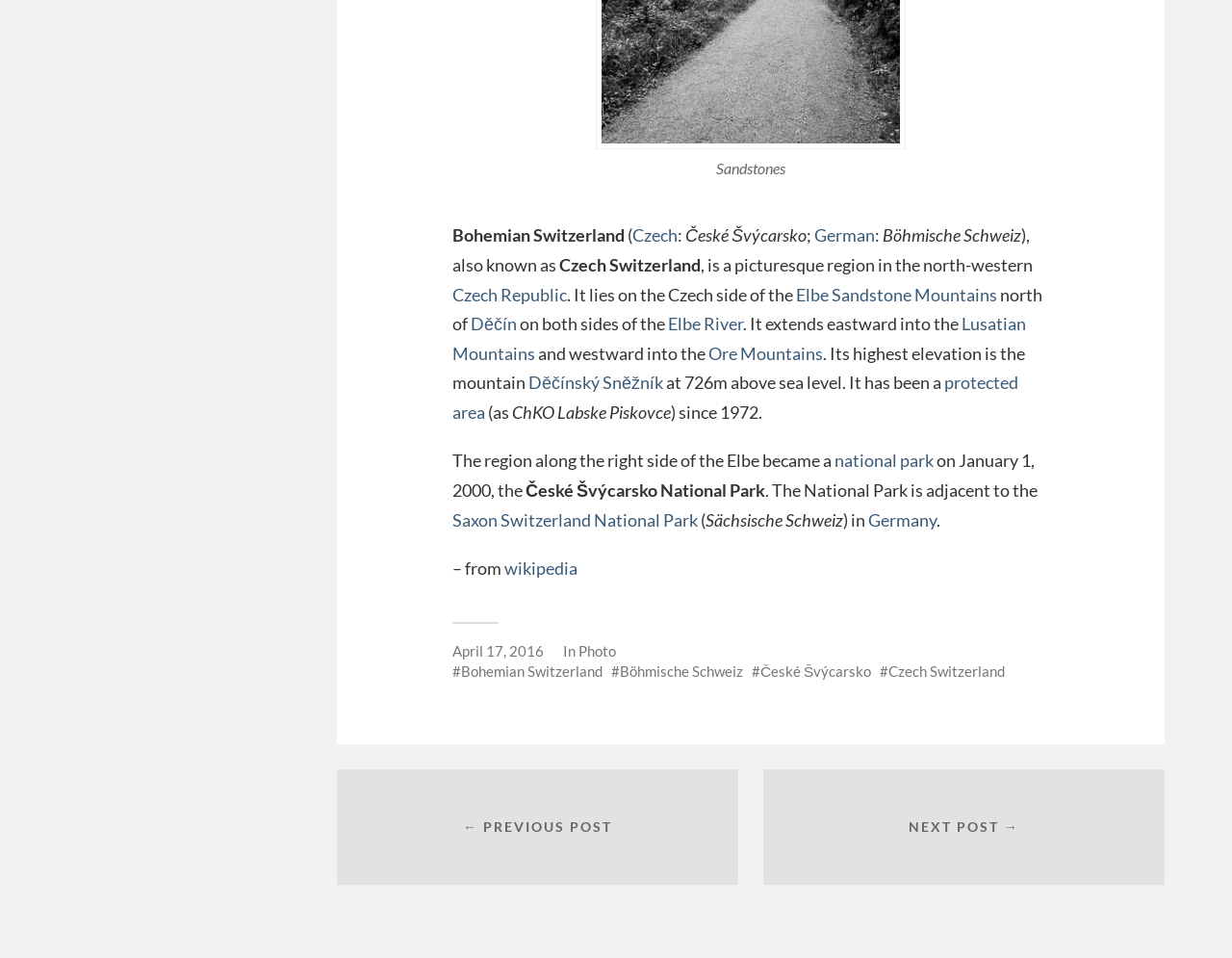What is Bohemian Switzerland also known as?
From the image, respond using a single word or phrase.

Czech Switzerland